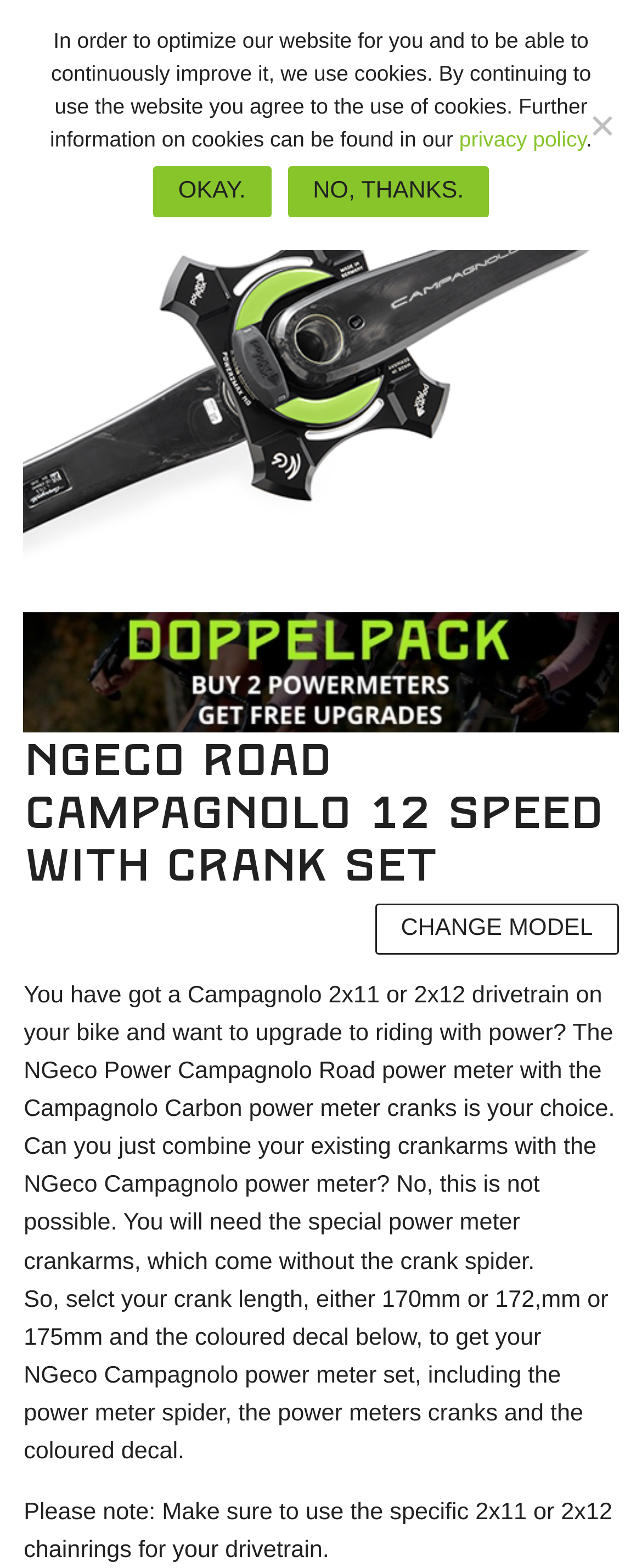Respond with a single word or phrase to the following question: What is the function of the 'CHANGE MODEL' link?

To change the model